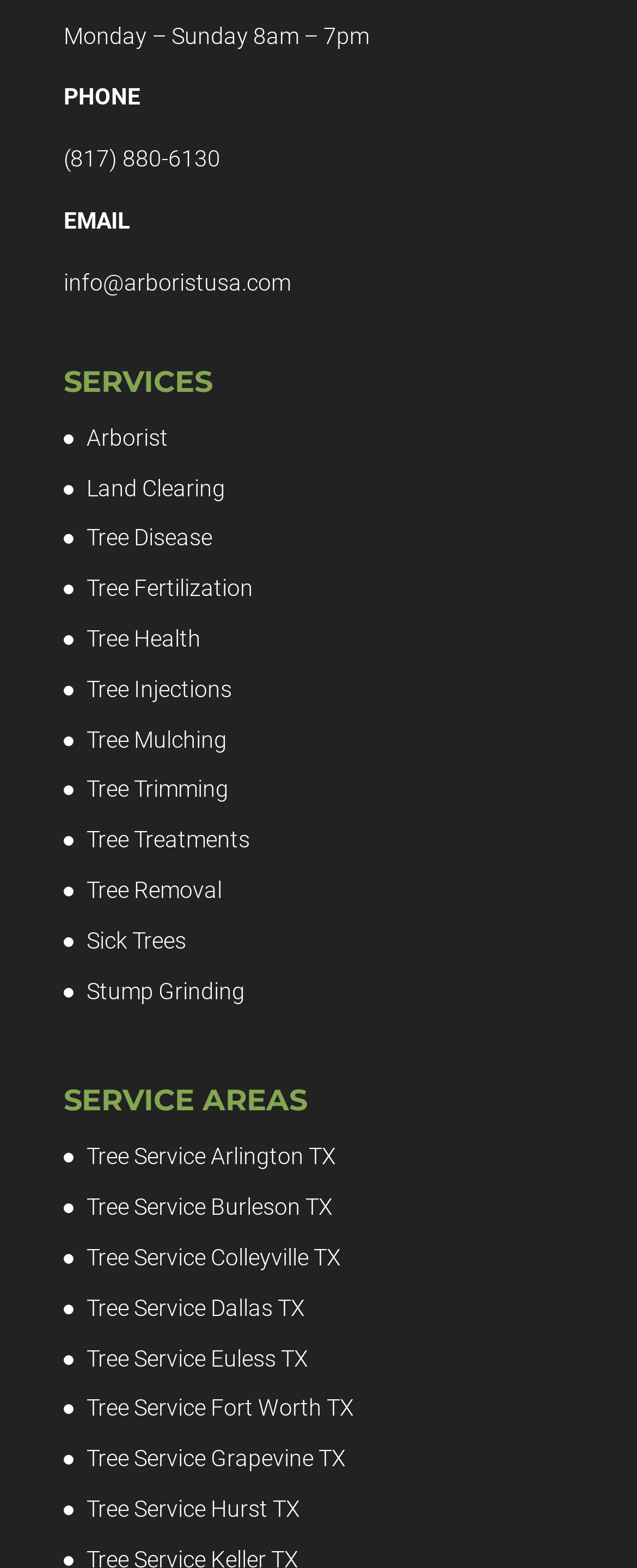Identify the bounding box for the given UI element using the description provided. Coordinates should be in the format (top-left x, top-left y, bottom-right x, bottom-right y) and must be between 0 and 1. Here is the description: Tree Service Hurst TX

[0.136, 0.954, 0.472, 0.97]